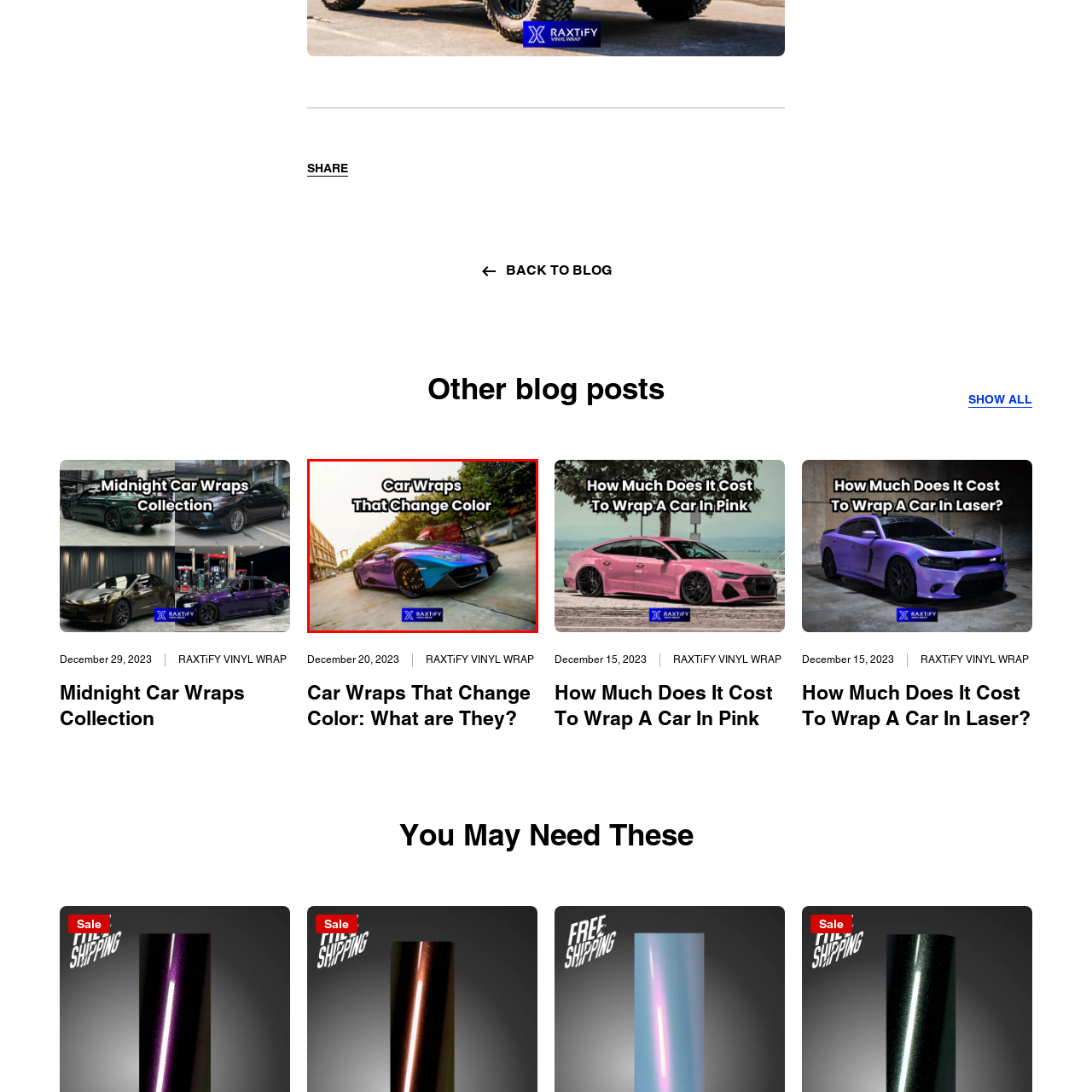Pay close attention to the image within the red perimeter and provide a detailed answer to the question that follows, using the image as your primary source: 
Where is the car positioned?

The caption describes the car as being 'positioned on a street', surrounded by greenery and a glimpse of urban architecture in the background, suggesting that the car is located in an urban or suburban setting.